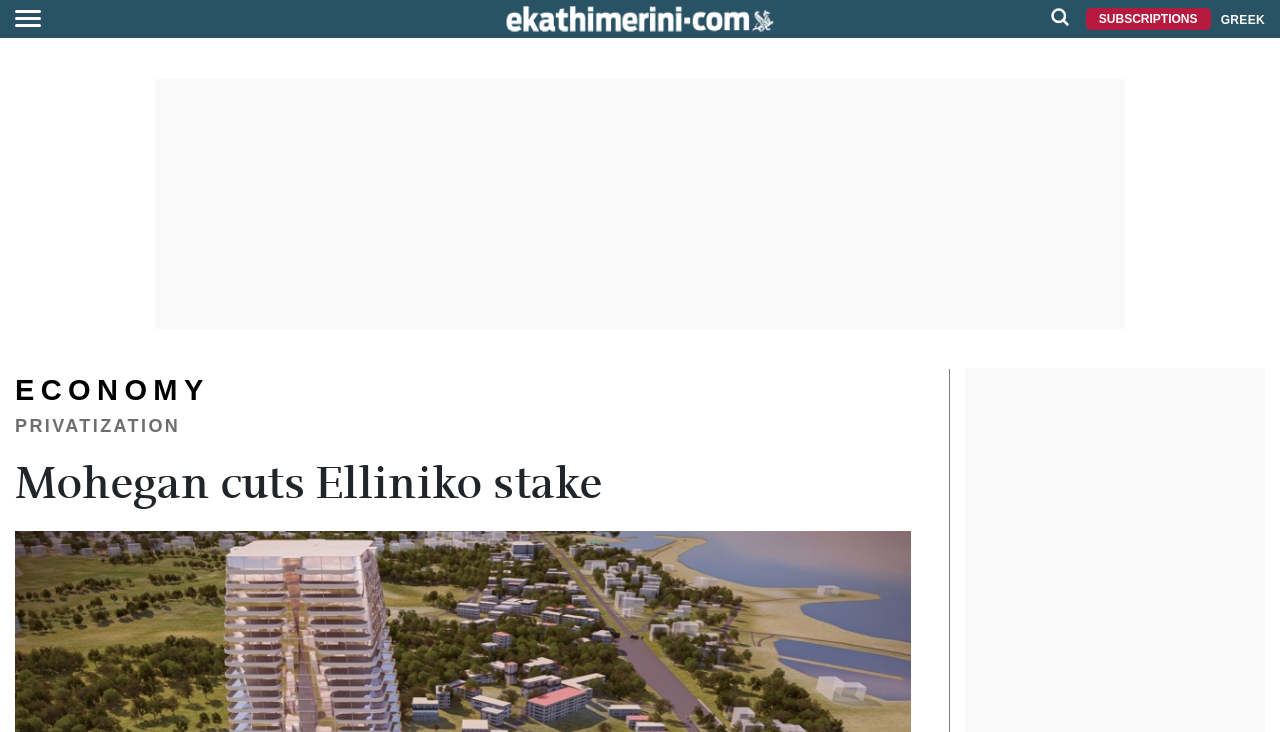Articulate a detailed summary of the webpage's content and design.

The webpage appears to be a news article page from eKathimerini.com. At the top left, there is a main logo of the website, accompanied by a smaller image. On the top right, there are three links: an empty link, a "SUBSCRIPTIONS" link, and a "GREEK" link. The "GREEK" link is followed by a header section that contains several links and a static text "PRIVATIZATION". 

The header section is divided into three parts: a "ECONOMY" link on the left, the static text "PRIVATIZATION" in the middle, and a heading "Mohegan cuts Elliniko stake" on the right. The heading seems to be the title of the news article, which is about Mohegan Gaming & Entertainment's decision to reduce its stake in the Elliniko integrated casino complex development consortium.